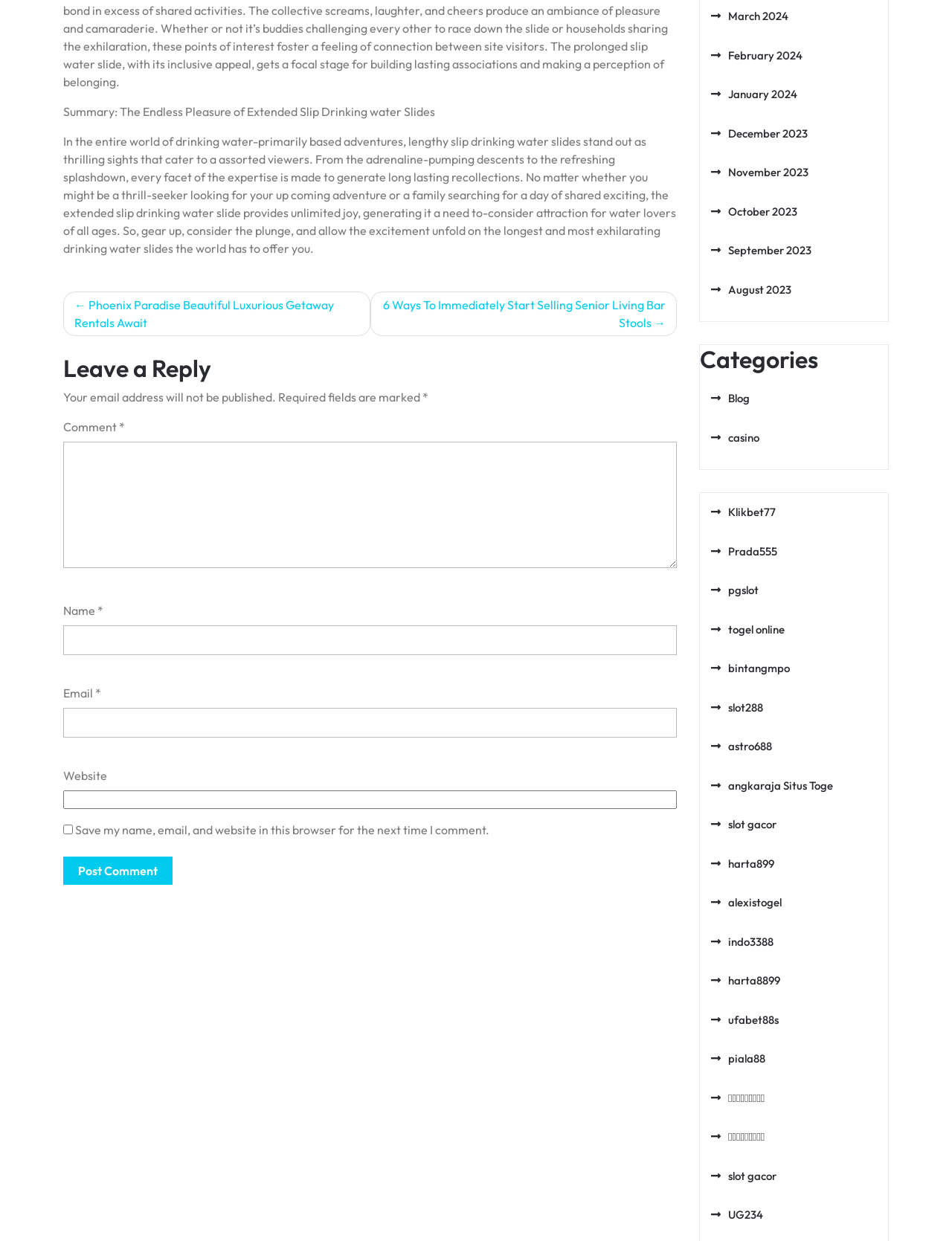Find the bounding box coordinates of the area to click in order to follow the instruction: "Click the 'Categories' link".

[0.735, 0.278, 0.933, 0.301]